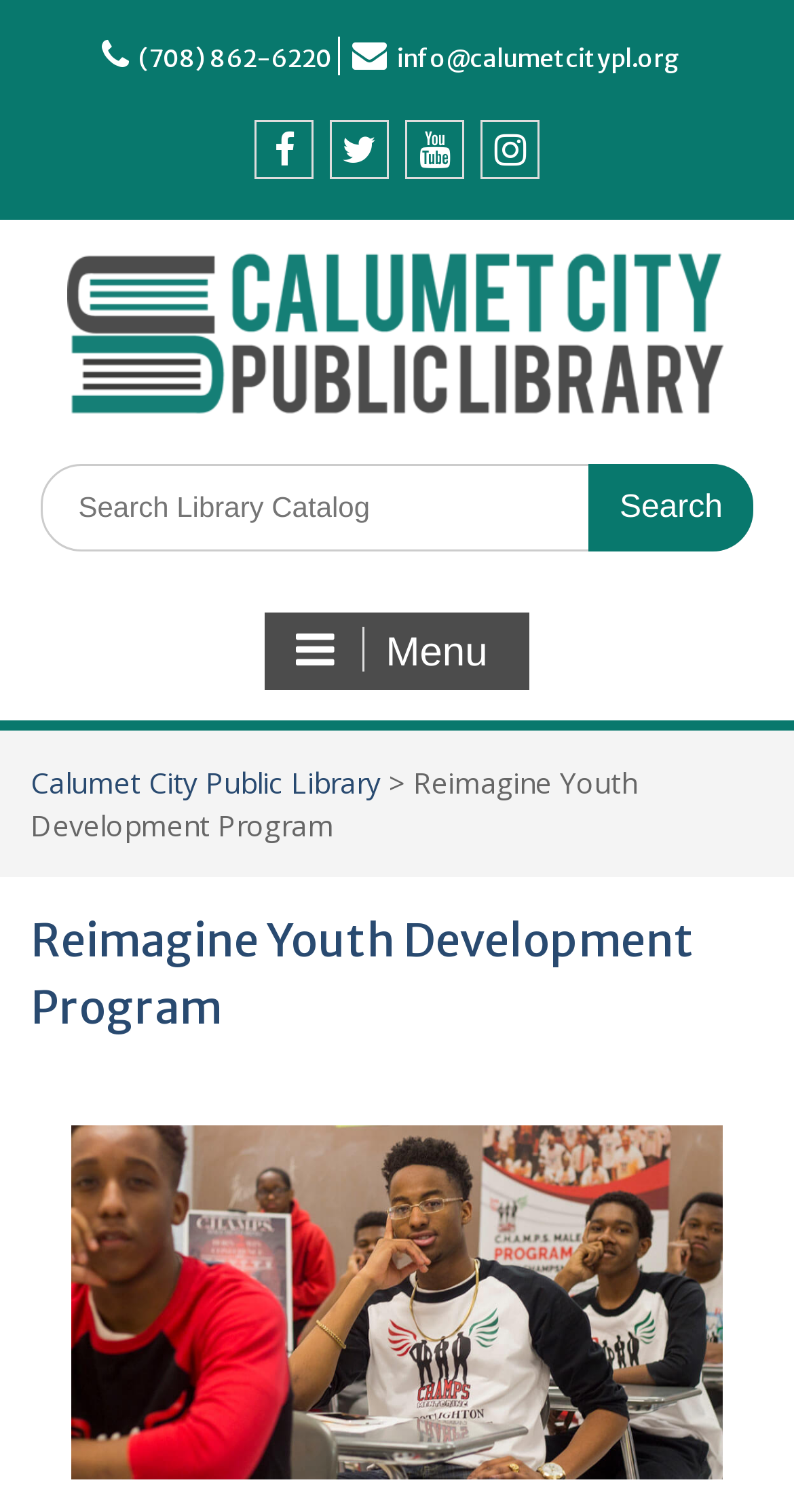Please provide a comprehensive response to the question below by analyzing the image: 
What is the name of the library?

I found the name of the library by looking at the link element with the text 'Calumet City Public Library' which is located at the top of the page and also has an associated image.